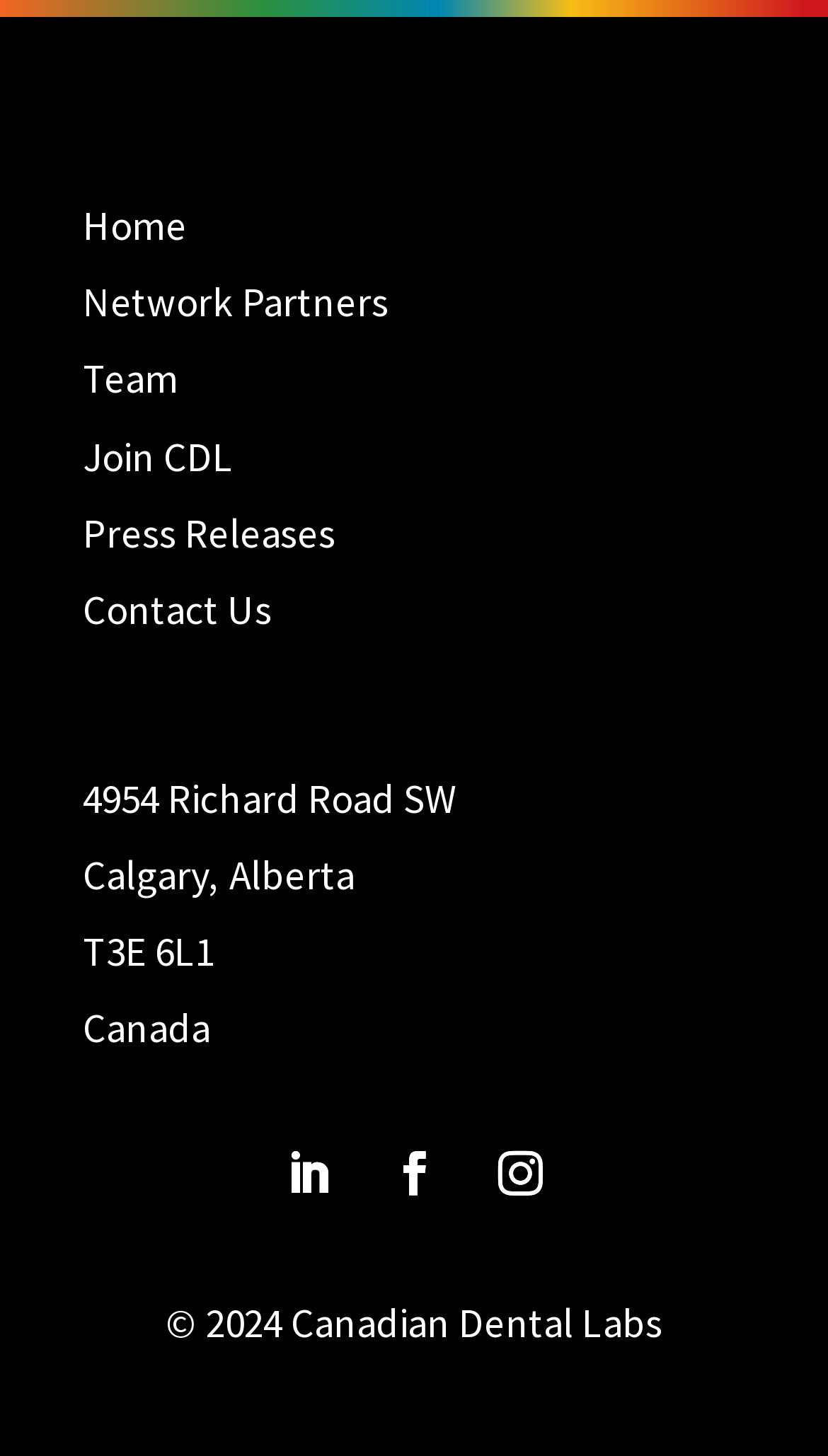What is the copyright year? Refer to the image and provide a one-word or short phrase answer.

2024